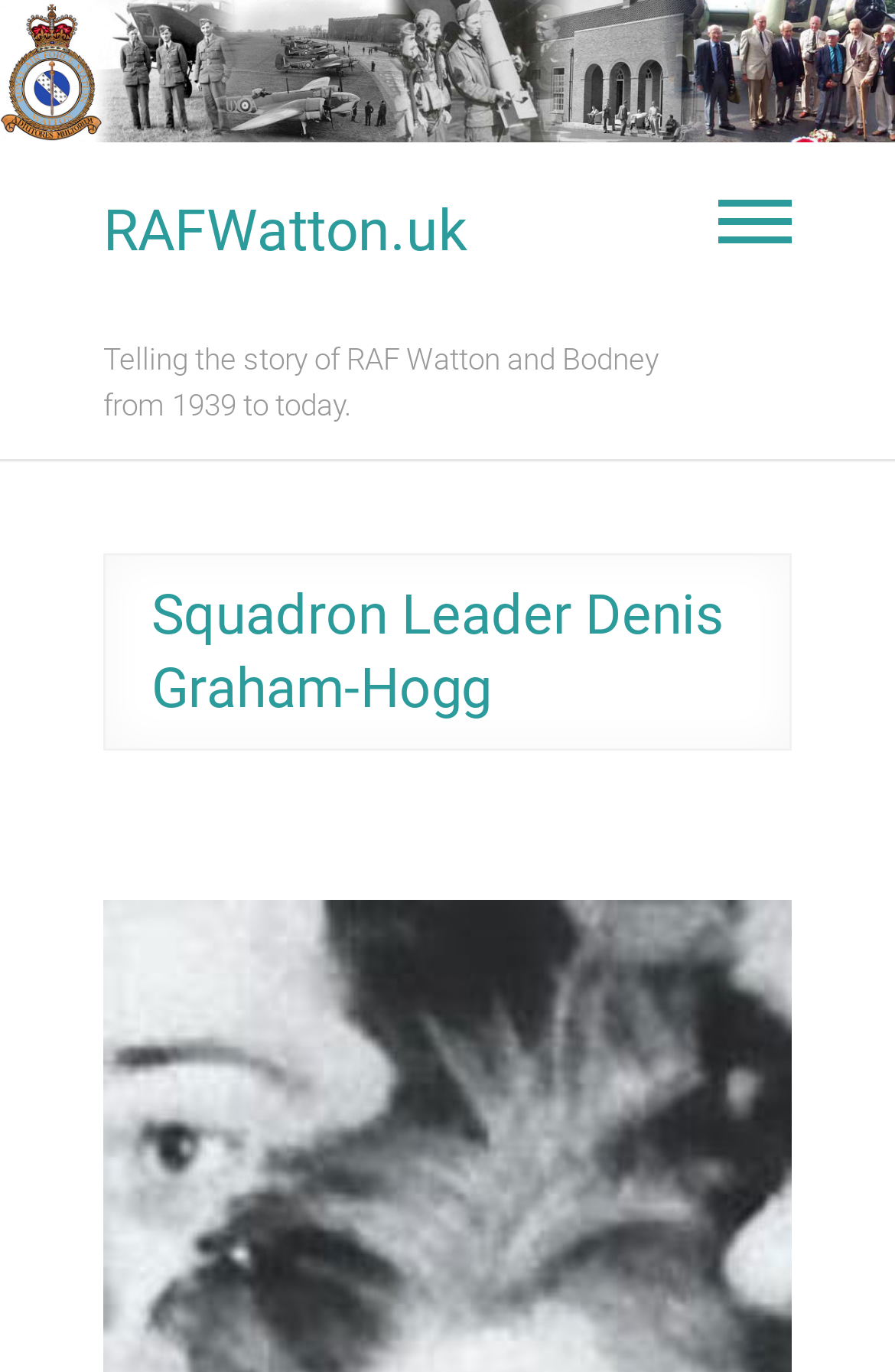Extract the primary heading text from the webpage.

Squadron Leader Denis Graham-Hogg